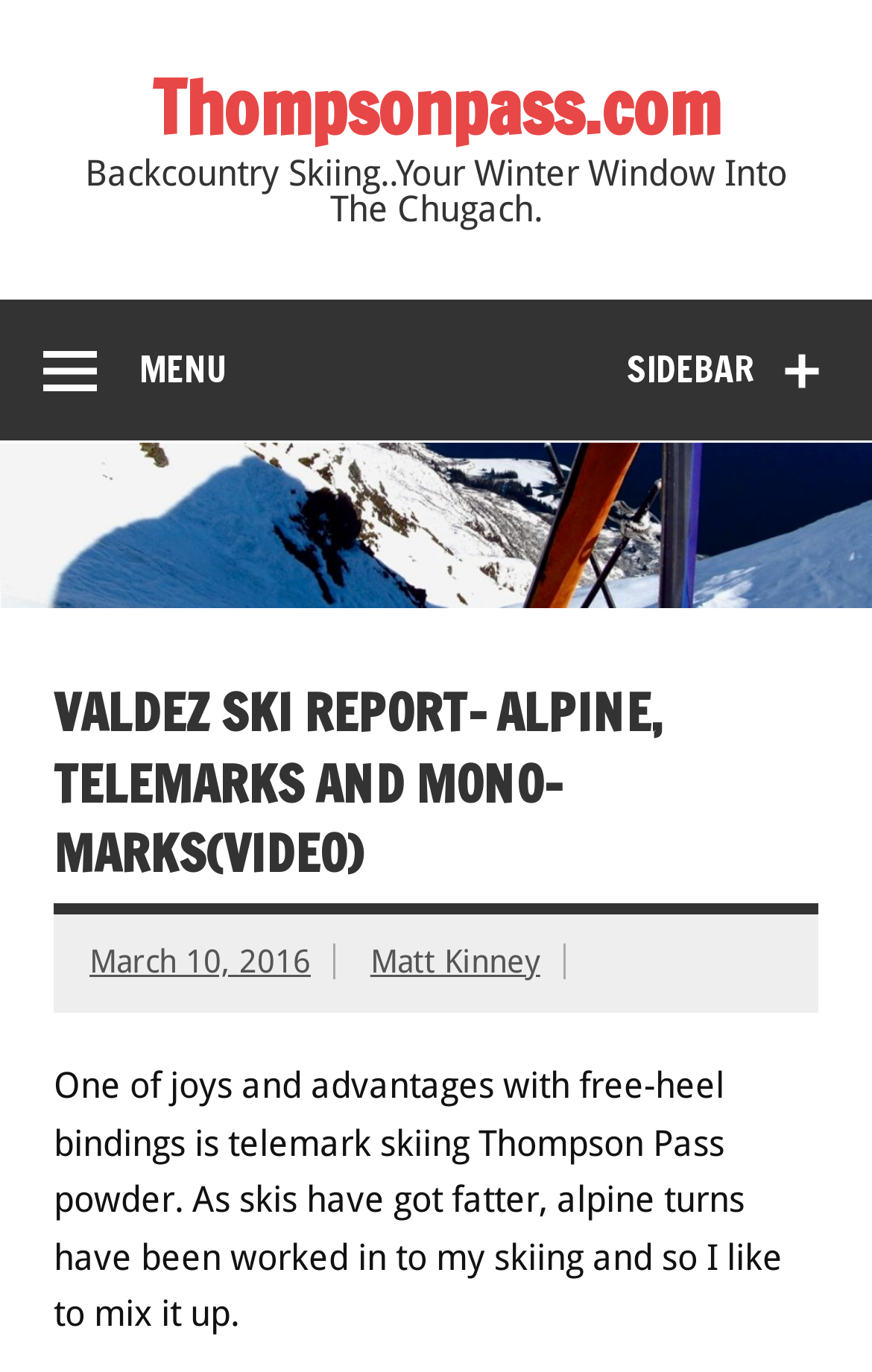Identify the bounding box of the HTML element described as: "Matt Kinney".

[0.425, 0.688, 0.619, 0.714]